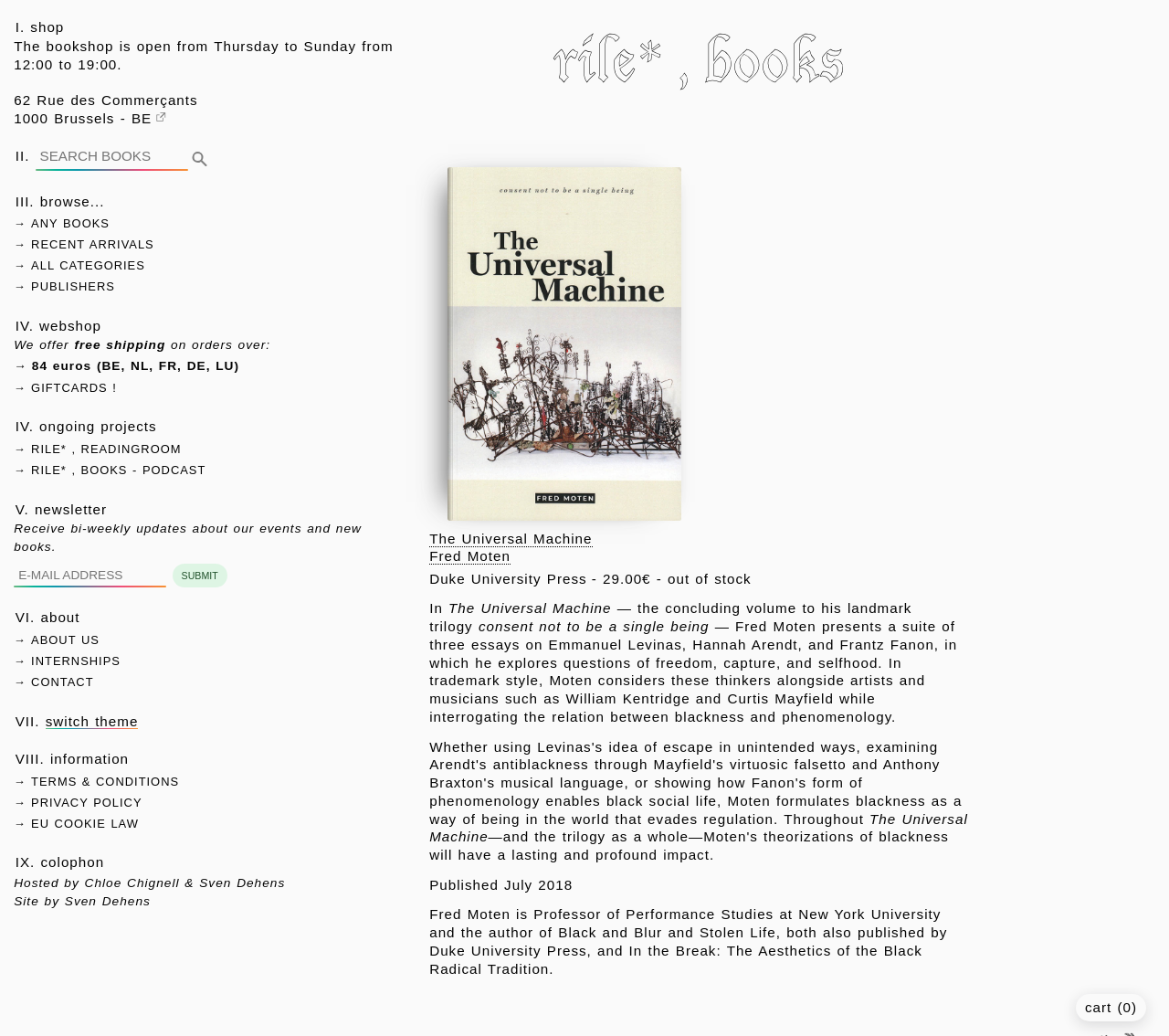Describe every aspect of the webpage in a detailed manner.

This webpage is about a book titled "The Universal Machine" by Fred Moten, and it appears to be a online bookstore or a publisher's website. 

At the top of the page, there is a navigation menu with six sections: shop, search books, browse, webshop, ongoing projects, and newsletter. 

Below the navigation menu, there is a section about the bookshop, which is open from Thursday to Sunday from 12:00 to 19:00, and its address is provided. 

Next to the bookshop section, there is a search bar where users can search for books. 

The browse section has links to different categories, including any books, recent arrivals, all categories, and publishers. 

The webshop section mentions that the website offers free shipping on orders over 84 euros. 

The ongoing projects section has links to RILE*, READINGROOM and RILE*, BOOKS - PODCAST. 

The newsletter section allows users to subscribe to receive bi-weekly updates about events and new books. 

At the bottom of the page, there are links to about, internships, contact, switch theme, information, and colophon. 

On the right side of the page, there is a section about the book "The Universal Machine" by Fred Moten, which includes a brief description of the book, its price, and publication information. The book is currently out of stock.